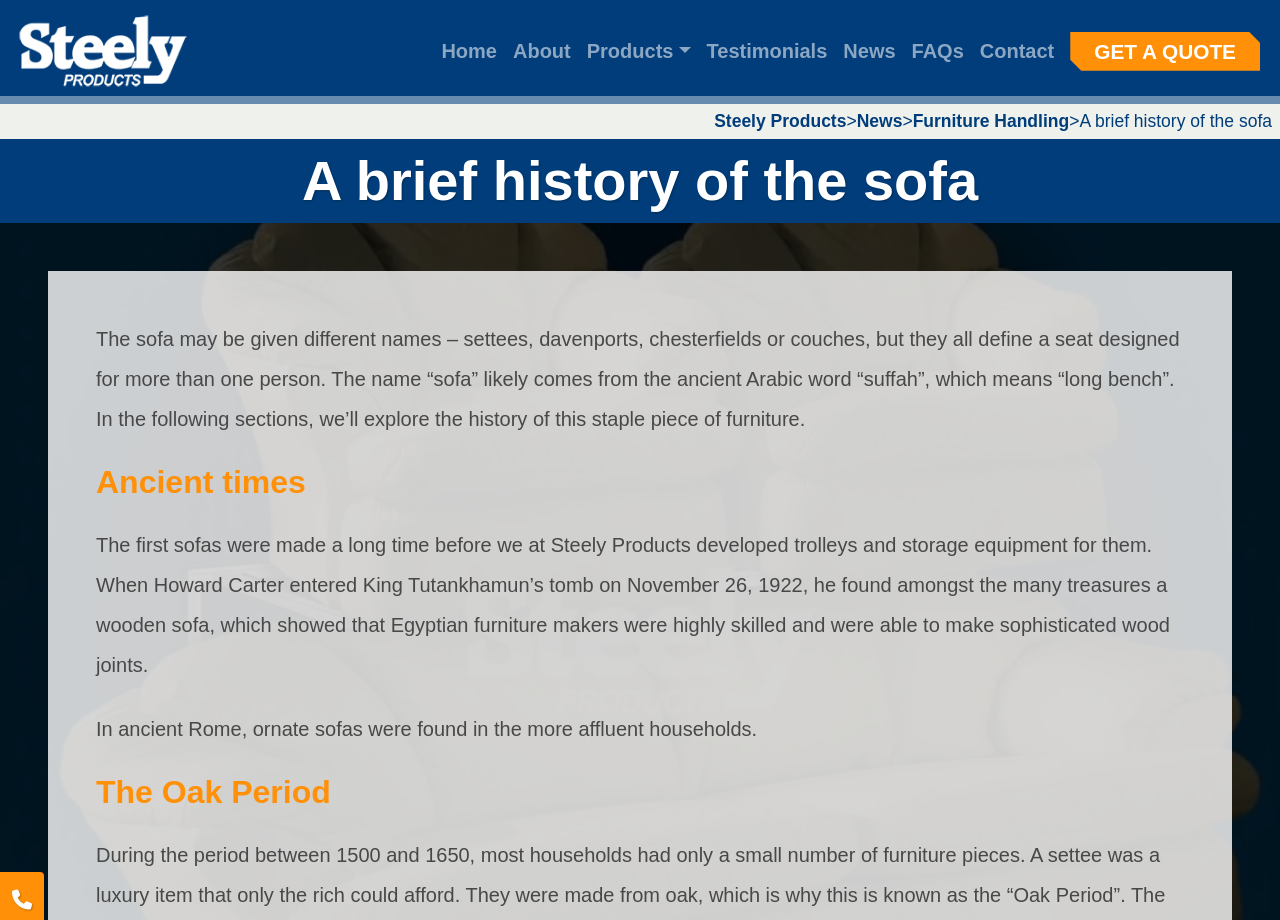Use a single word or phrase to answer the question:
What was found in King Tutankhamun's tomb?

A wooden sofa